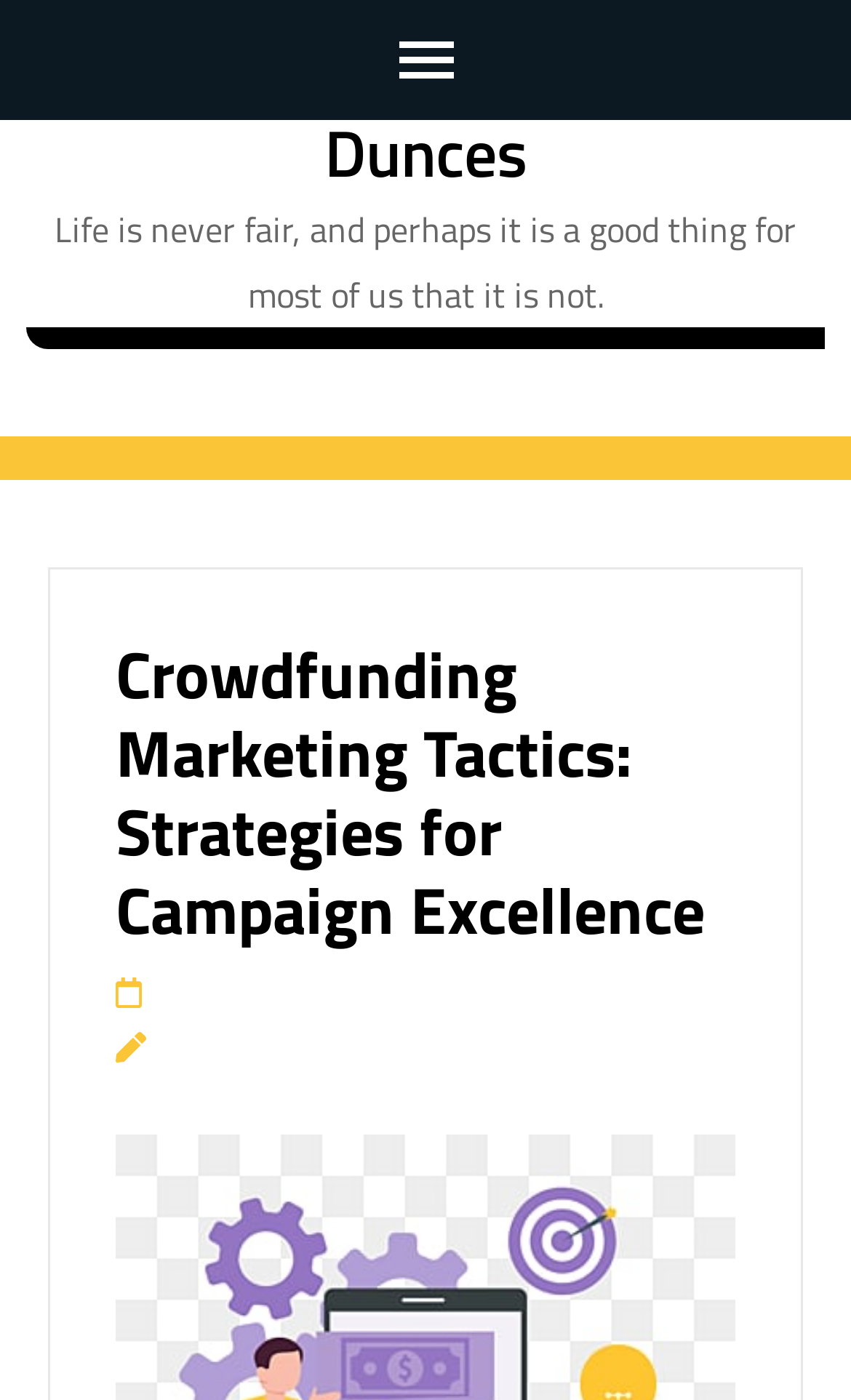What is the quote on the webpage?
Using the screenshot, give a one-word or short phrase answer.

Life is never fair...